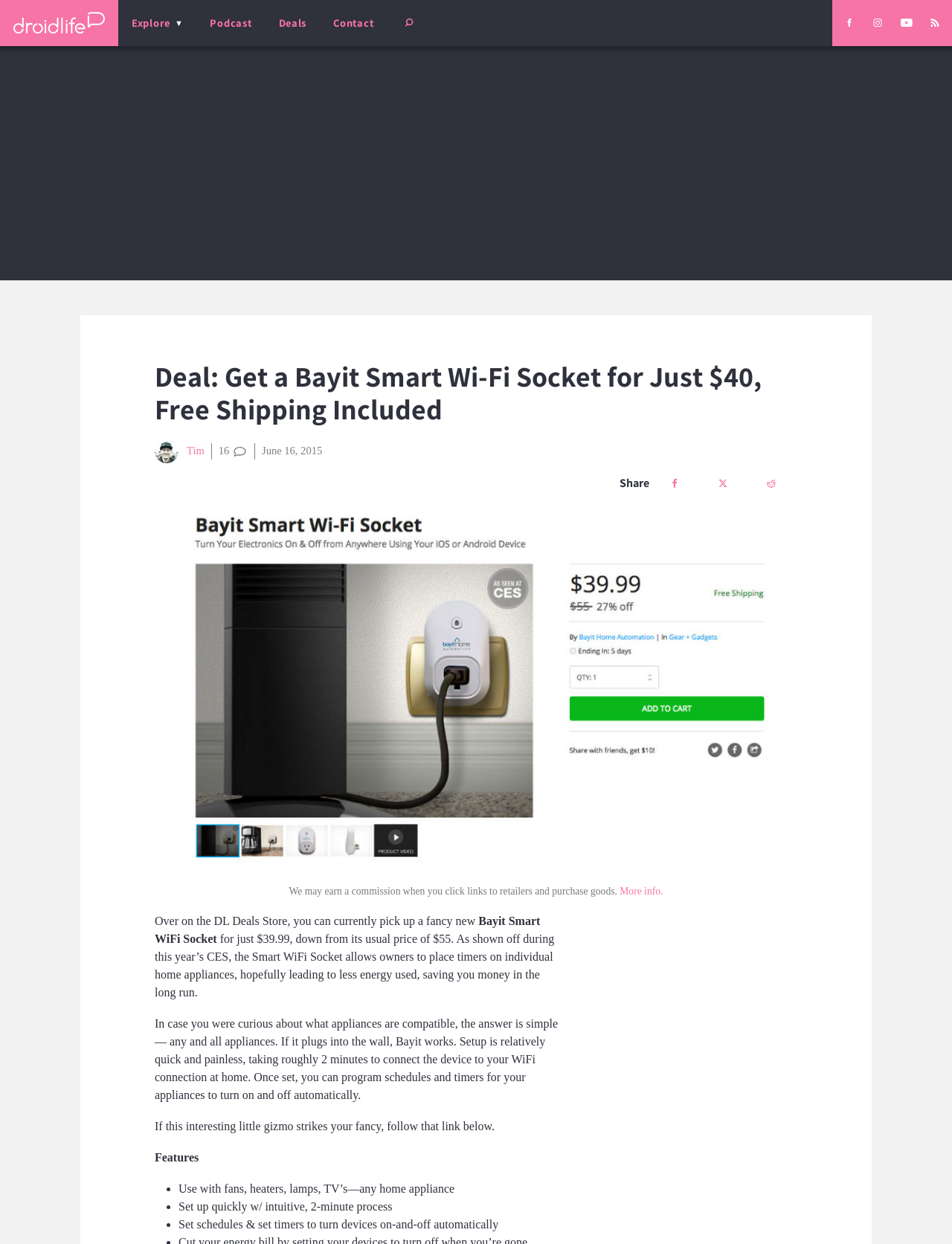What type of appliances are compatible with the Bayit Smart WiFi Socket?
Analyze the image and deliver a detailed answer to the question.

I determined the answer by reading the text on the webpage, which states that the Bayit Smart WiFi Socket works with 'any and all appliances. If it plugs into the wall, Bayit works.' This suggests that the device is compatible with any type of home appliance that can be plugged into a wall outlet.